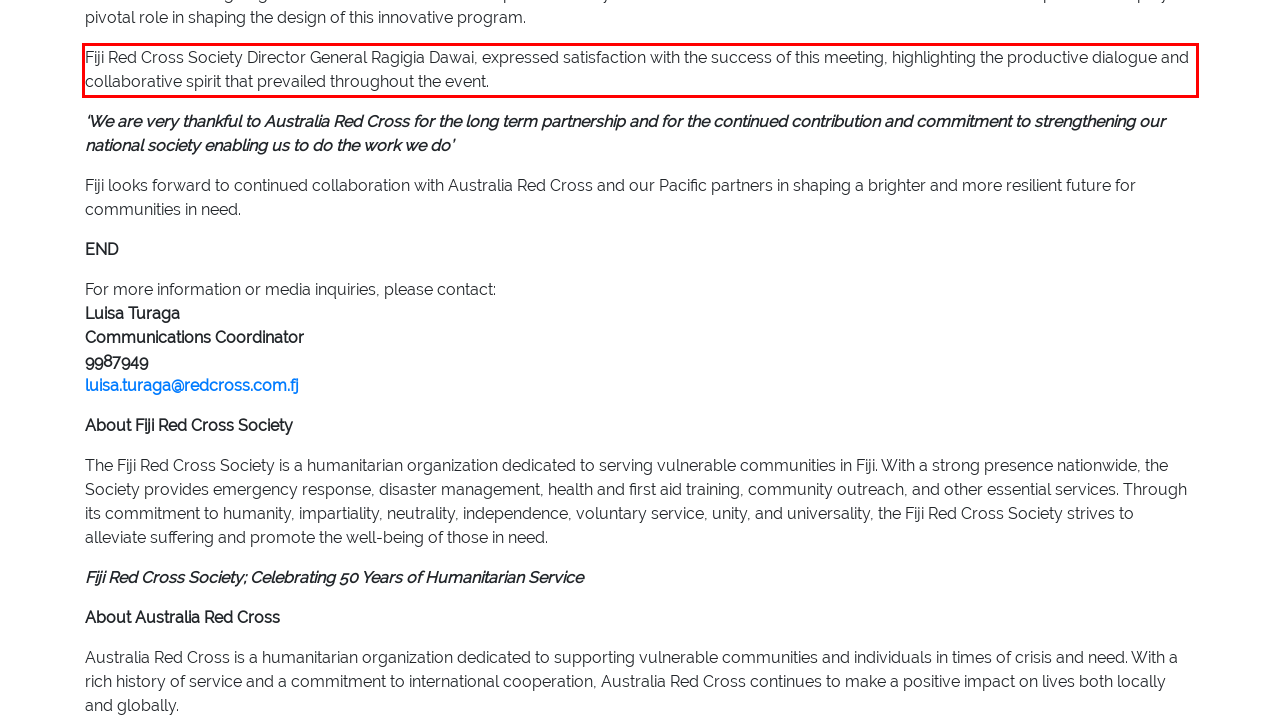Please perform OCR on the text content within the red bounding box that is highlighted in the provided webpage screenshot.

Fiji Red Cross Society Director General Ragigia Dawai, expressed satisfaction with the success of this meeting, highlighting the productive dialogue and collaborative spirit that prevailed throughout the event.